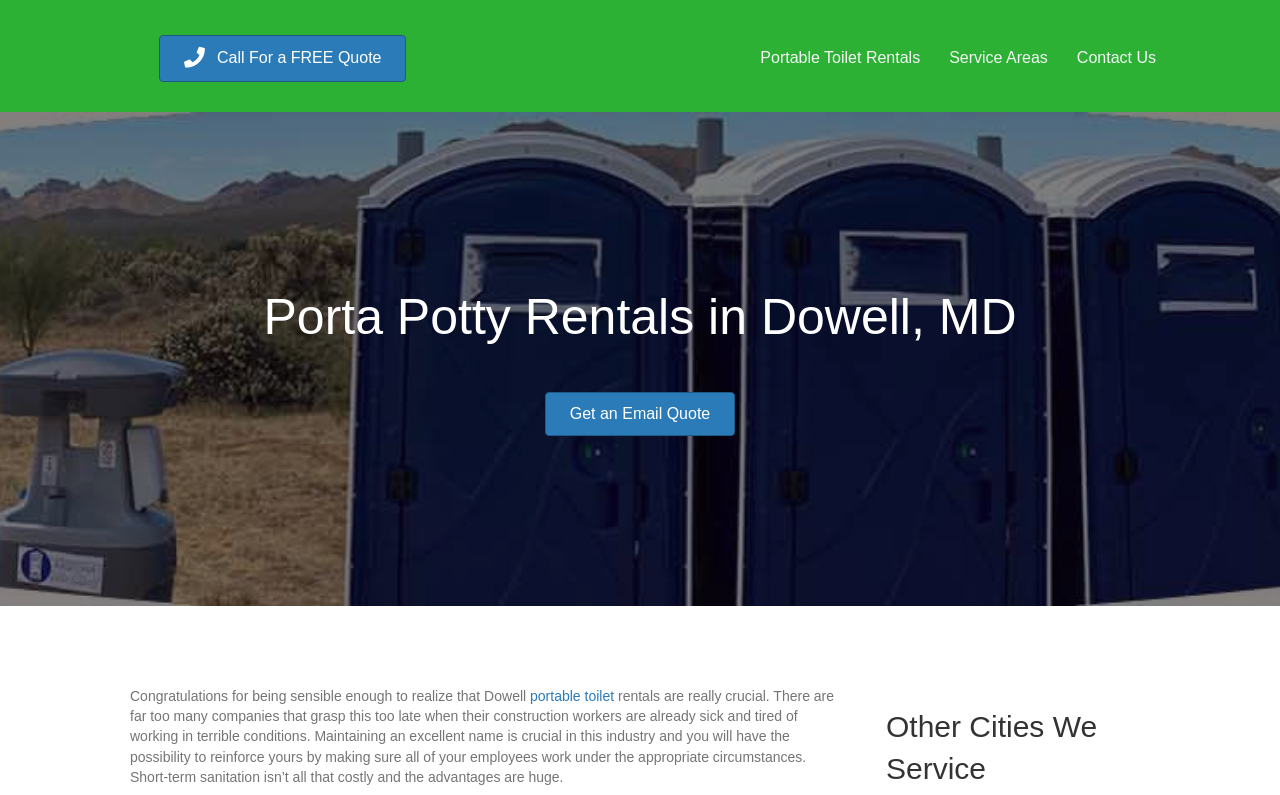What is the section below the main heading about?
Deliver a detailed and extensive answer to the question.

The section below the main heading 'Porta Potty Rentals in Dowell, MD' appears to be an introduction to the importance of portable toilet rentals, specifically in the context of construction workers in Dowell, MD.